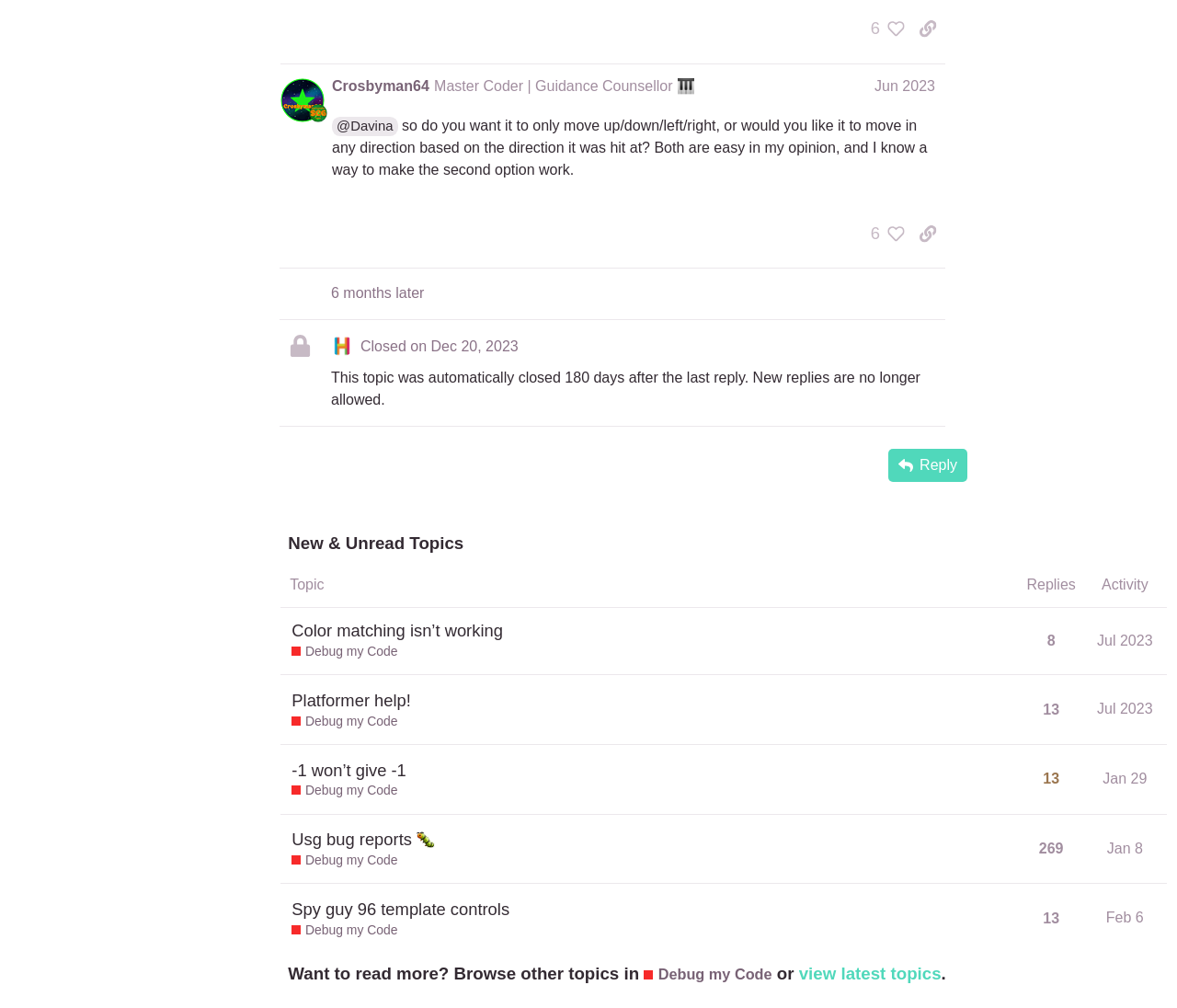How many people liked the post by @Crosbyman64?
Please give a well-detailed answer to the question.

I found the number of likes by looking at the button element that says '6 people liked this post. Click to view'.